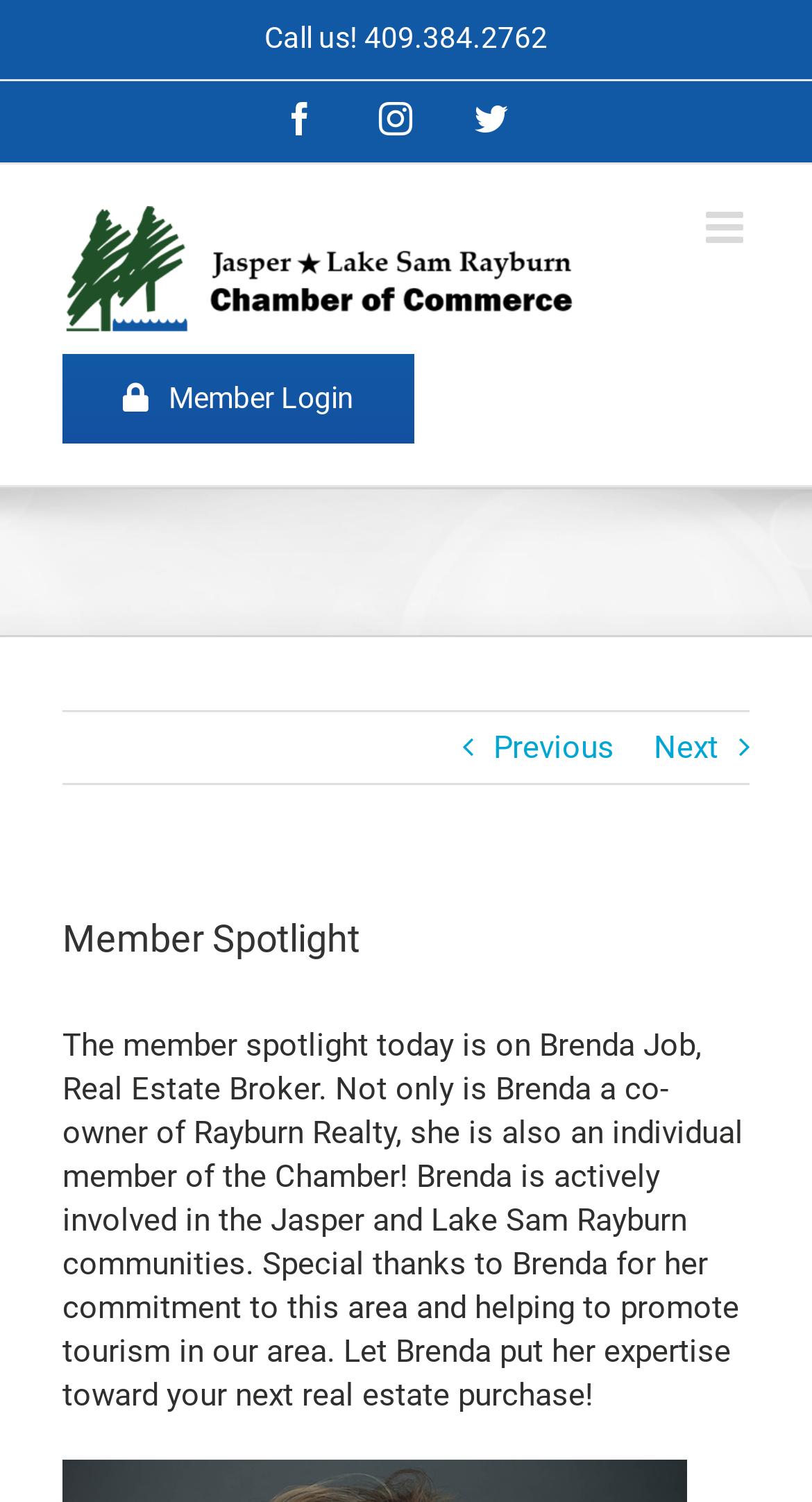Please locate the bounding box coordinates of the element that should be clicked to achieve the given instruction: "Toggle mobile menu".

[0.869, 0.137, 0.923, 0.166]